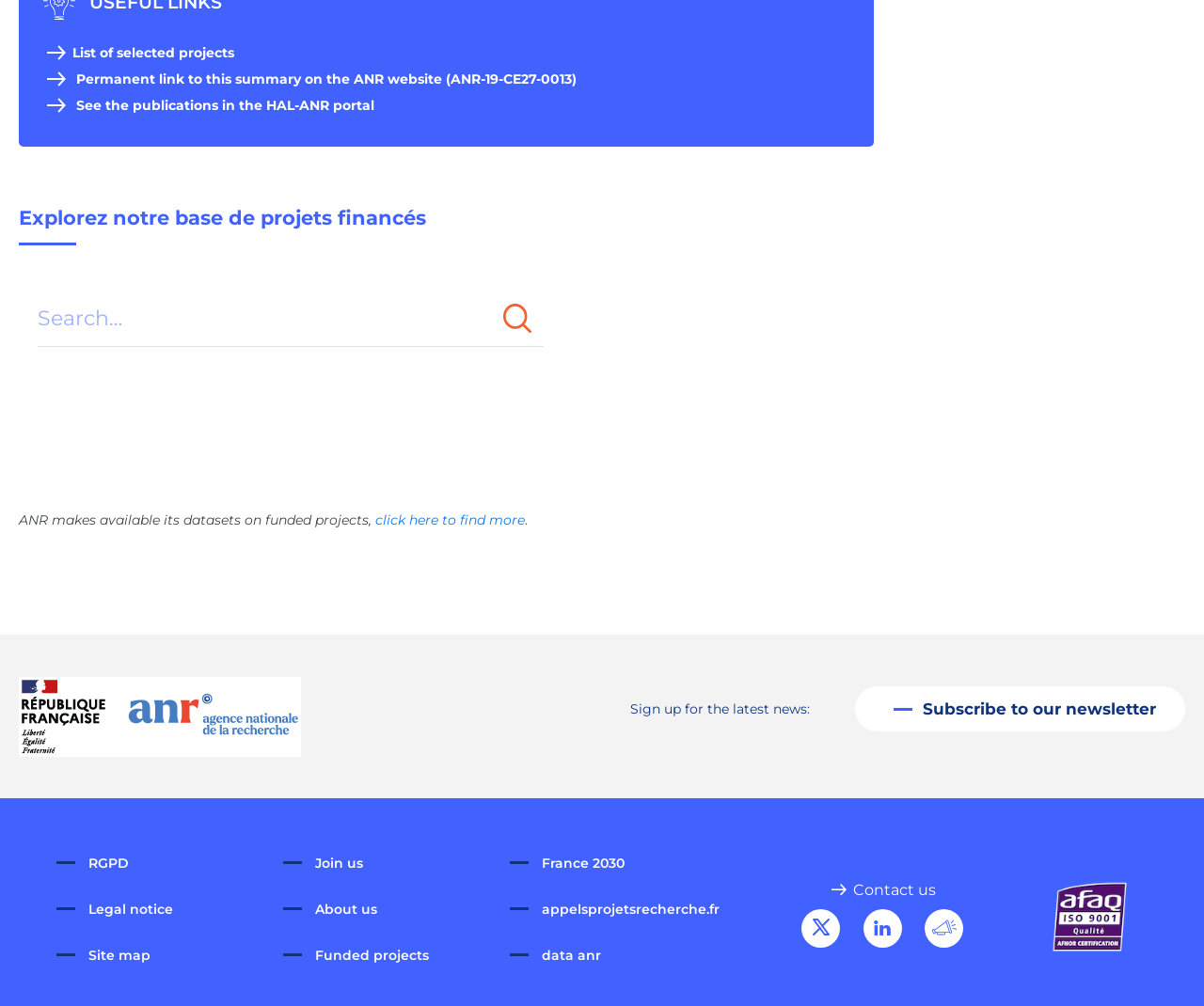Pinpoint the bounding box coordinates of the area that should be clicked to complete the following instruction: "Subscribe to the newsletter". The coordinates must be given as four float numbers between 0 and 1, i.e., [left, top, right, bottom].

[0.71, 0.682, 0.984, 0.727]